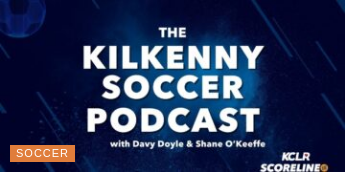Break down the image and describe each part extensively.

The image promotes "The Kilkenny Soccer Podcast," featuring hosts Davy Doyle and Shane O’Keeffe. It showcases a striking design with a dark blue background, accented with lighter blue elements, reflecting the energy of the podcast. The title prominently displayed in bold, white lettering emphasizes the podcast's focus on soccer, while a distinguishing orange button labeled "SOCCER" links to the podcast's section on the KCLR Scoreline platform, enhancing accessibility for listeners. This promotional graphic effectively invites fans of soccer to engage with the latest discussions and insights from the podcast.